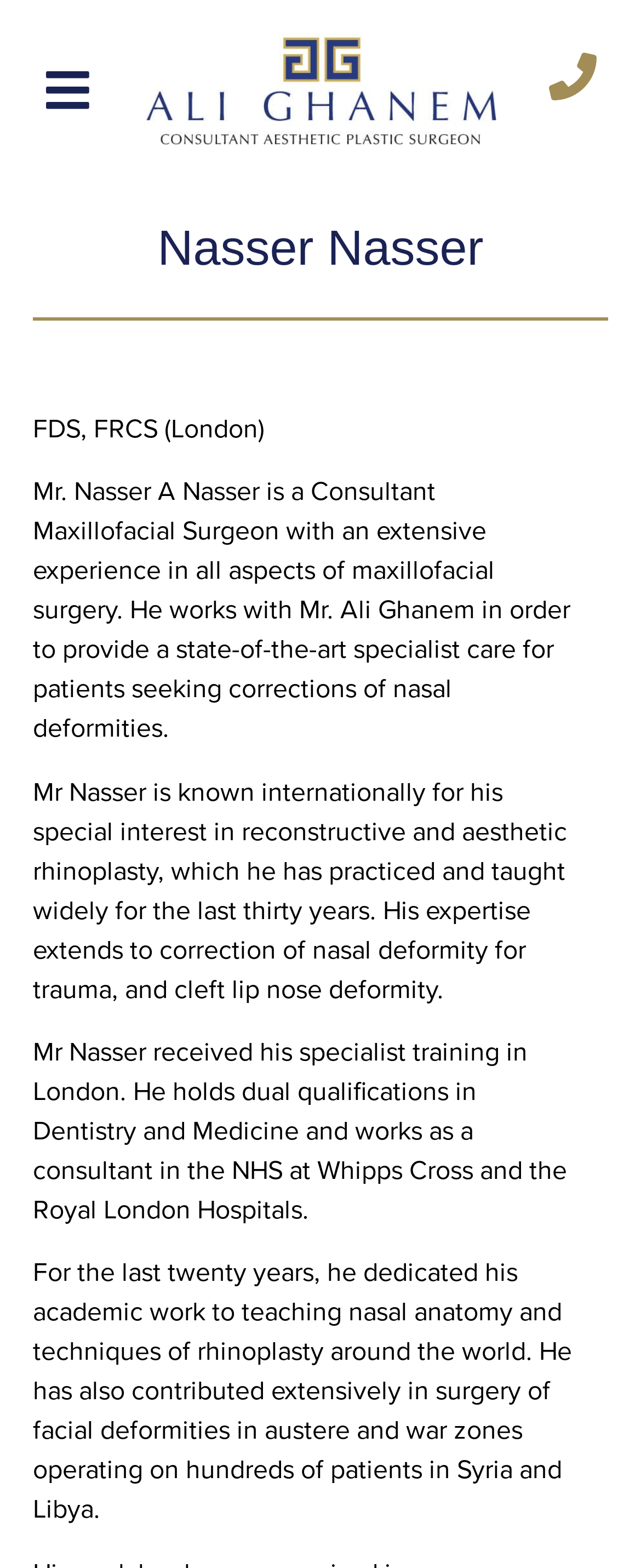Look at the image and write a detailed answer to the question: 
What is Mr. Nasser known for internationally?

This answer can be obtained by reading the second paragraph of text on the webpage, which states 'Mr Nasser is known internationally for his special interest in reconstructive and aesthetic rhinoplasty, which he has practiced and taught widely for the last thirty years.'